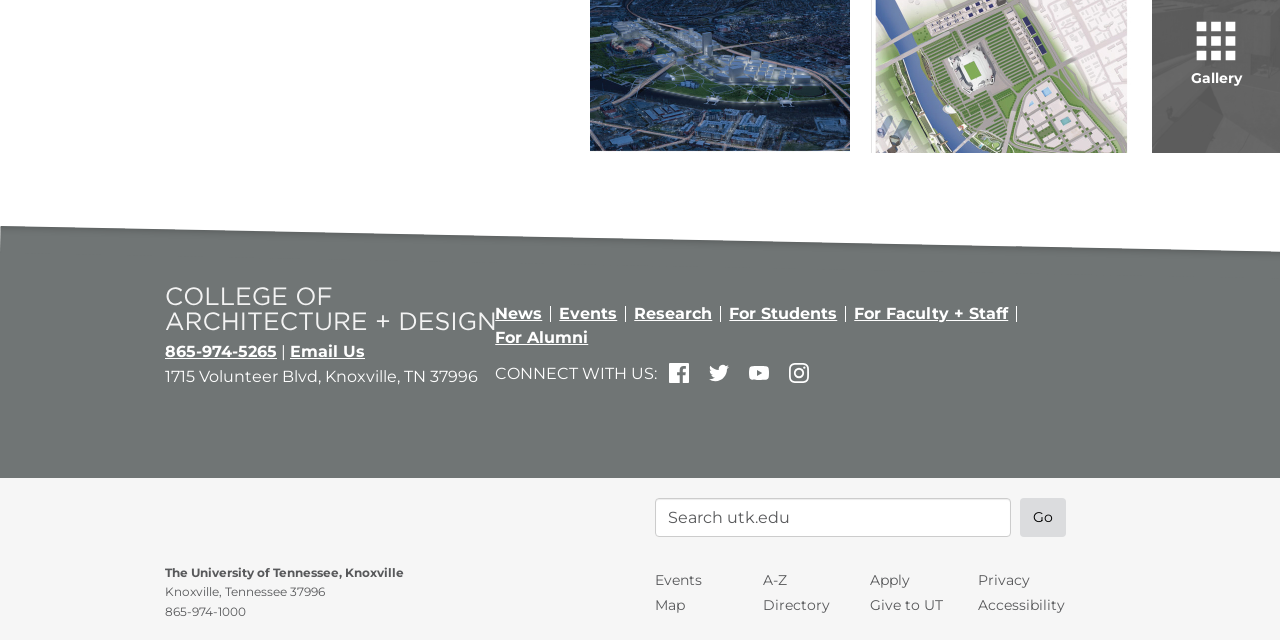Pinpoint the bounding box coordinates of the clickable element needed to complete the instruction: "Go to the 'HQD CUVIE BOX 5,500P NEW!!' product page". The coordinates should be provided as four float numbers between 0 and 1: [left, top, right, bottom].

None